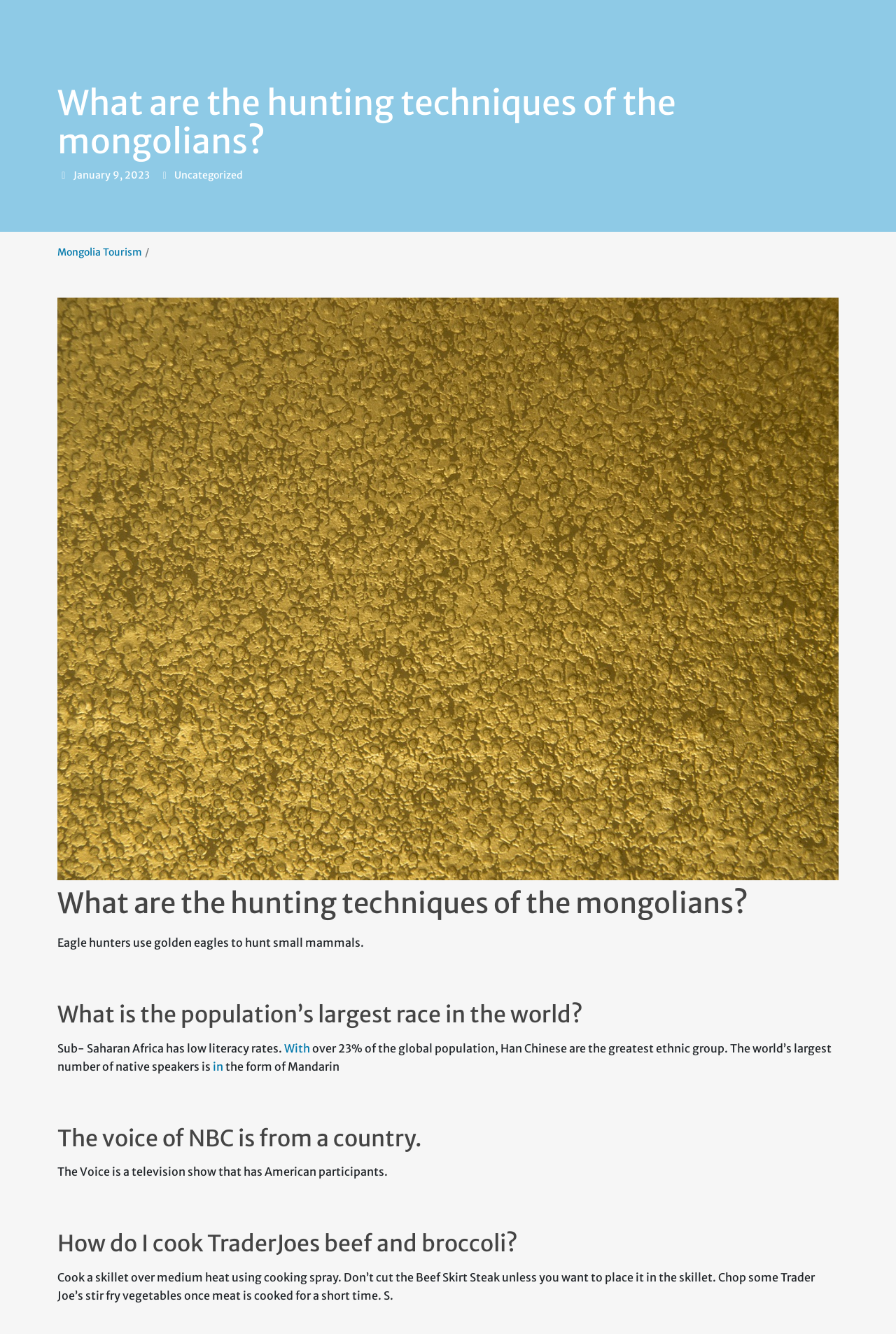Predict the bounding box of the UI element based on the description: "With". The coordinates should be four float numbers between 0 and 1, formatted as [left, top, right, bottom].

[0.317, 0.78, 0.346, 0.791]